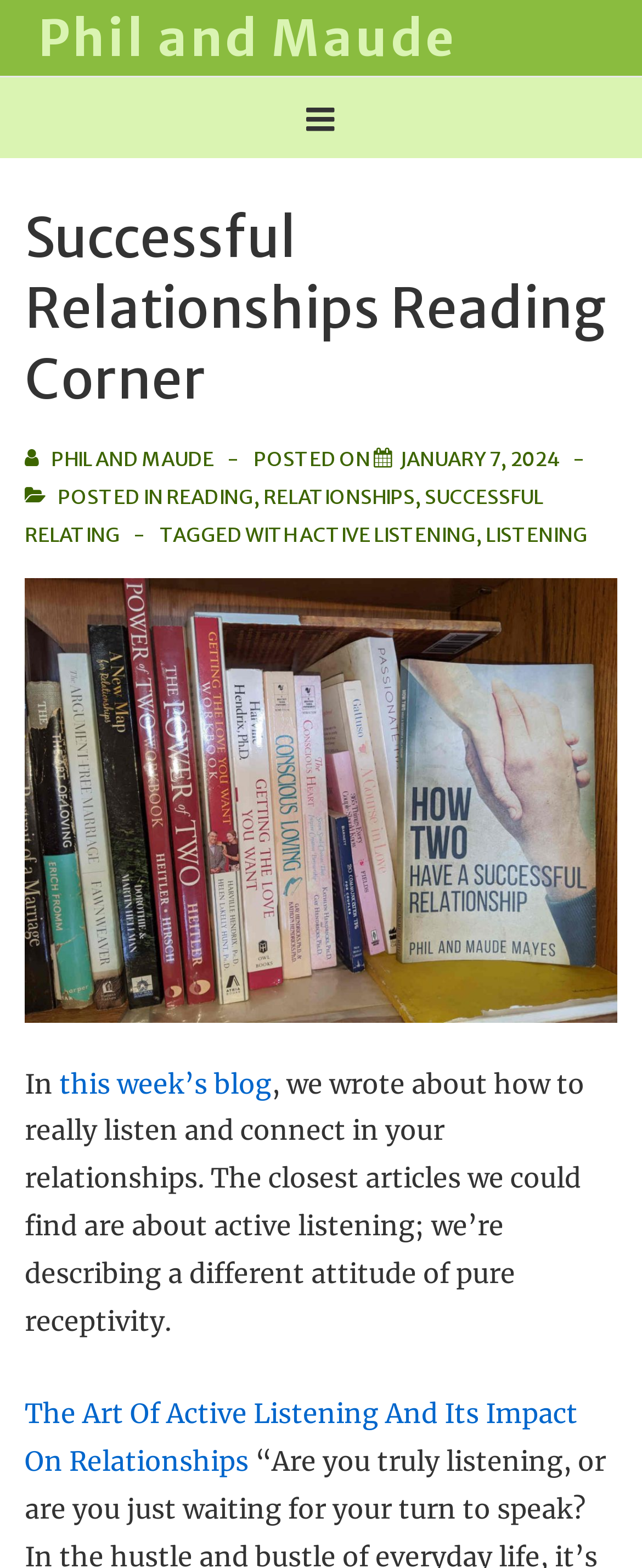Give a short answer using one word or phrase for the question:
What is the topic of the blog post?

how to really listen and connect in relationships